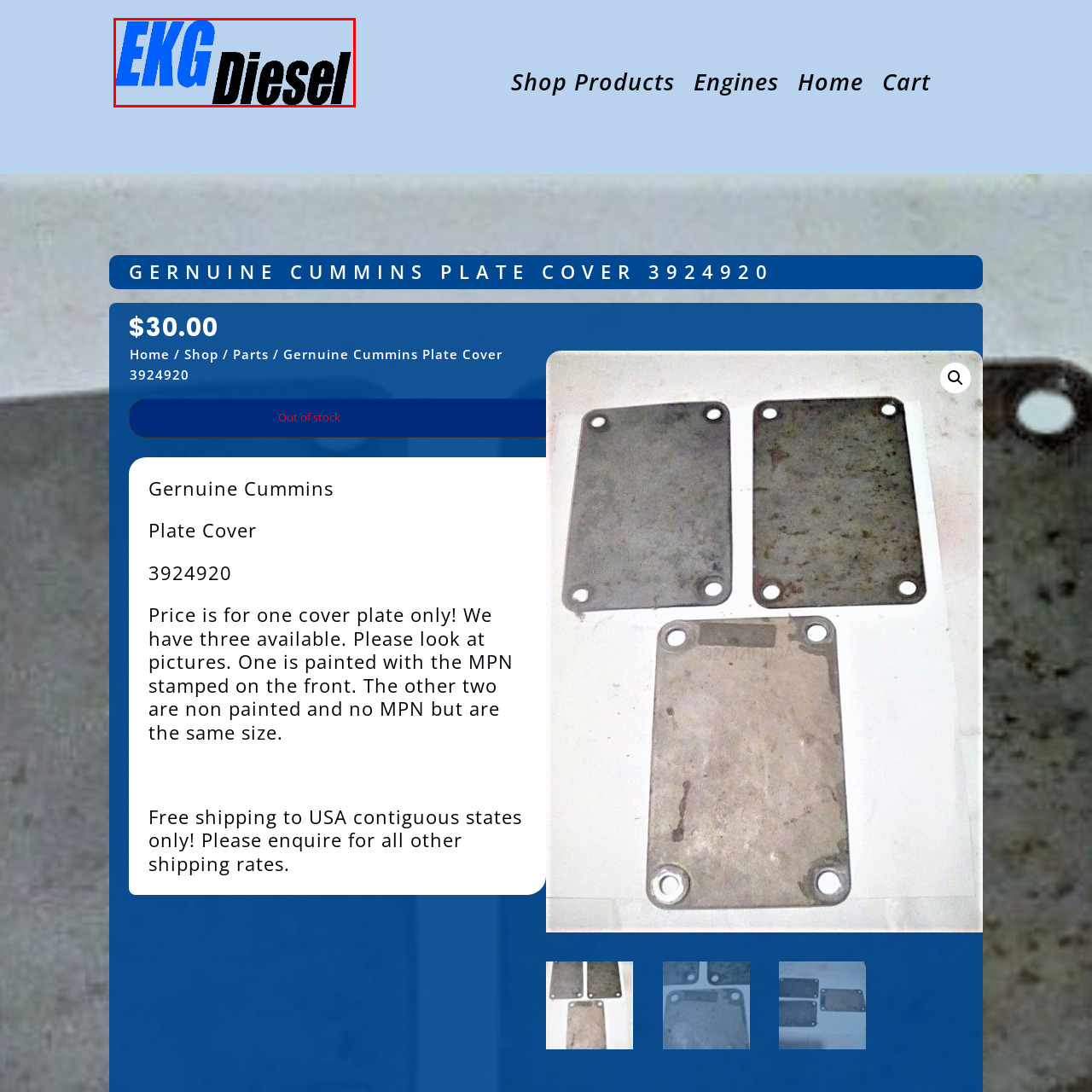What industry does EKG Diesel operate in?
Pay attention to the image within the red bounding box and answer using just one word or a concise phrase.

Automotive and heavy machinery